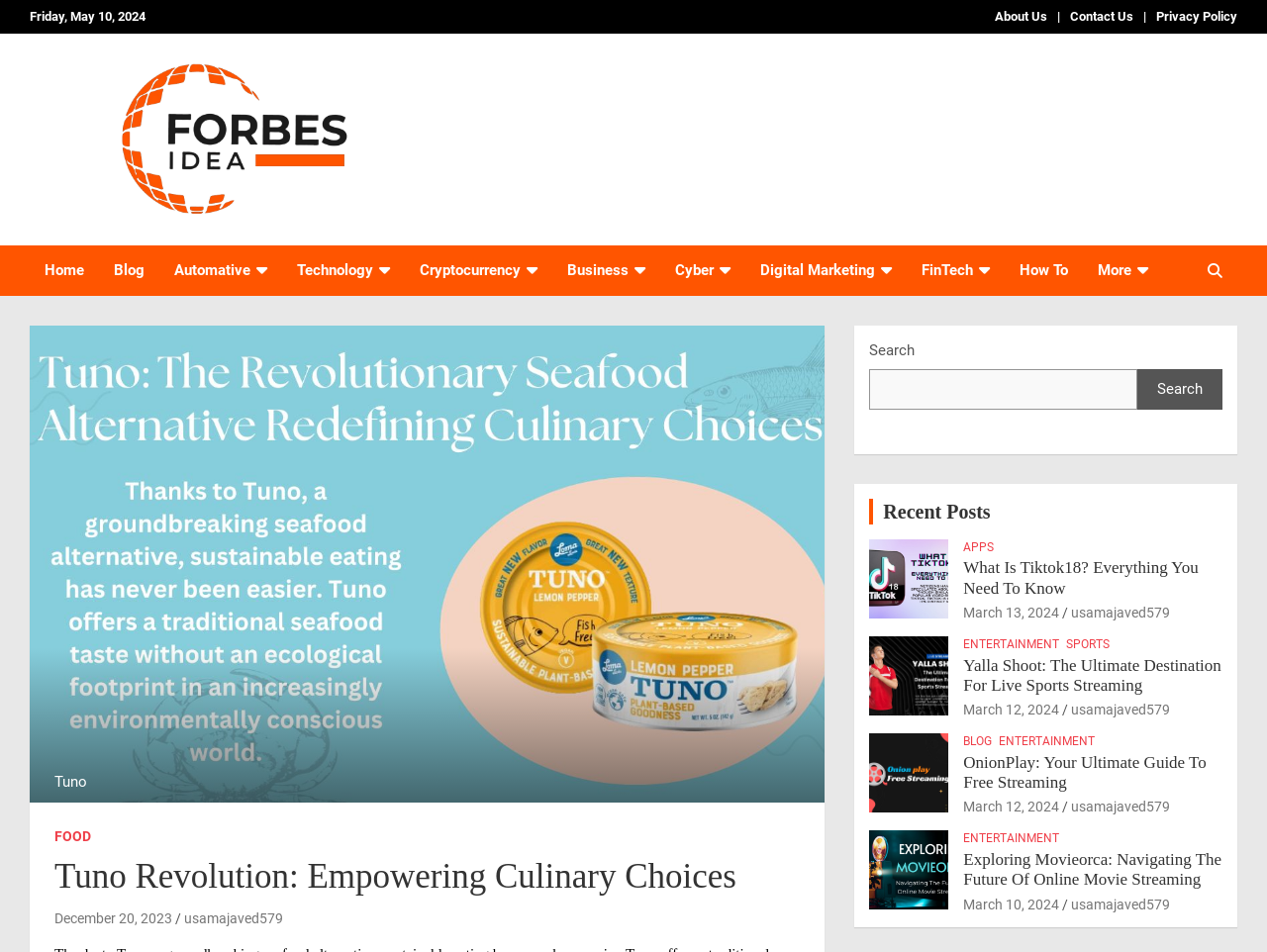What is the name of the platform mentioned in the ForbesIdea heading?
Refer to the image and provide a one-word or short phrase answer.

ForbesIdea